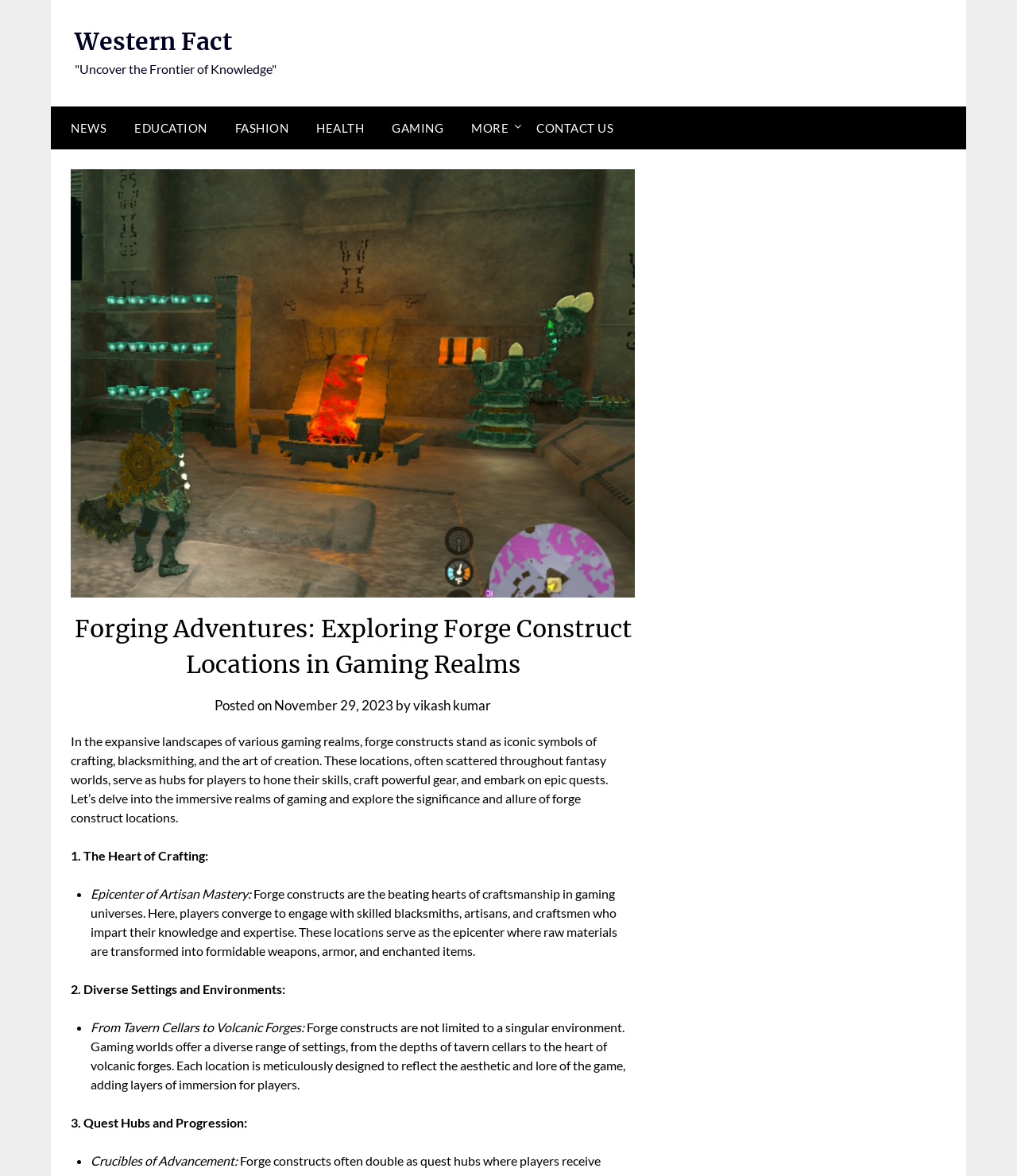Determine the bounding box coordinates of the clickable region to execute the instruction: "Read NEWS". The coordinates should be four float numbers between 0 and 1, denoted as [left, top, right, bottom].

[0.05, 0.091, 0.117, 0.127]